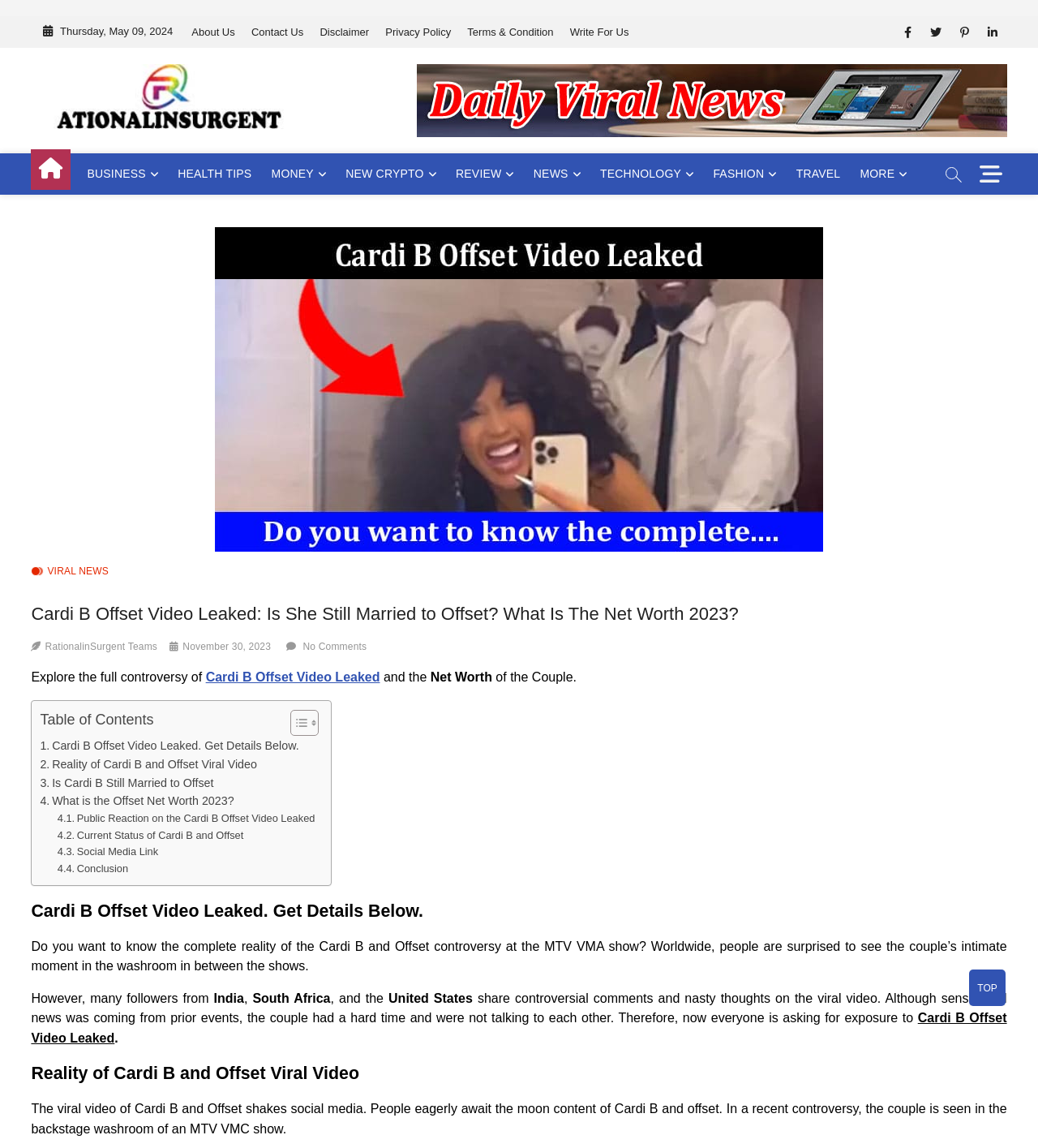Analyze the image and give a detailed response to the question:
What is the date of the article?

The date of the article can be found at the top of the webpage, above the navigation menu. It is written in a static text element with the content 'Thursday, May 09, 2024'.